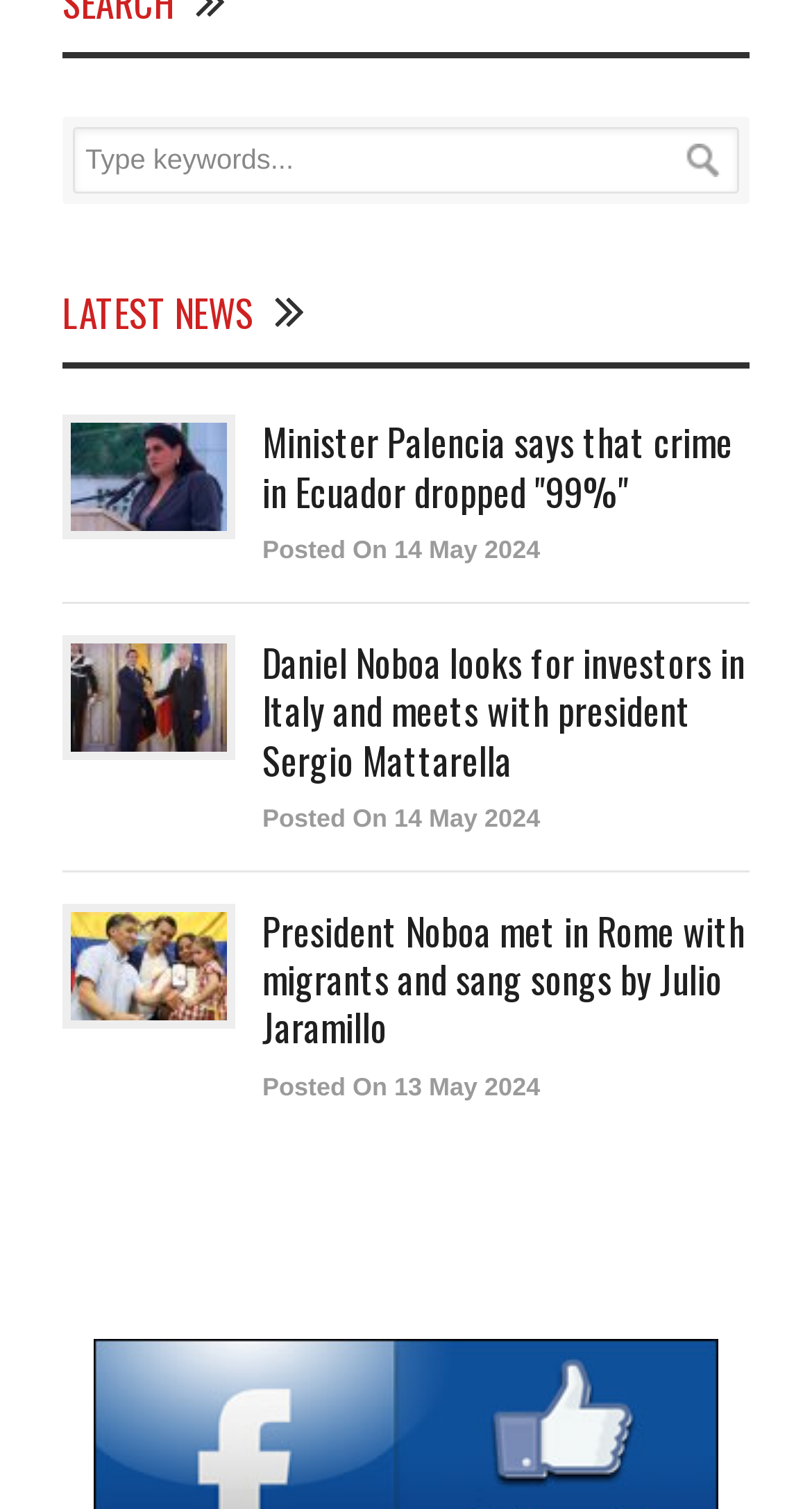Can you find the bounding box coordinates for the element that needs to be clicked to execute this instruction: "view news posted on 14 May 2024"? The coordinates should be given as four float numbers between 0 and 1, i.e., [left, top, right, bottom].

[0.323, 0.355, 0.665, 0.374]